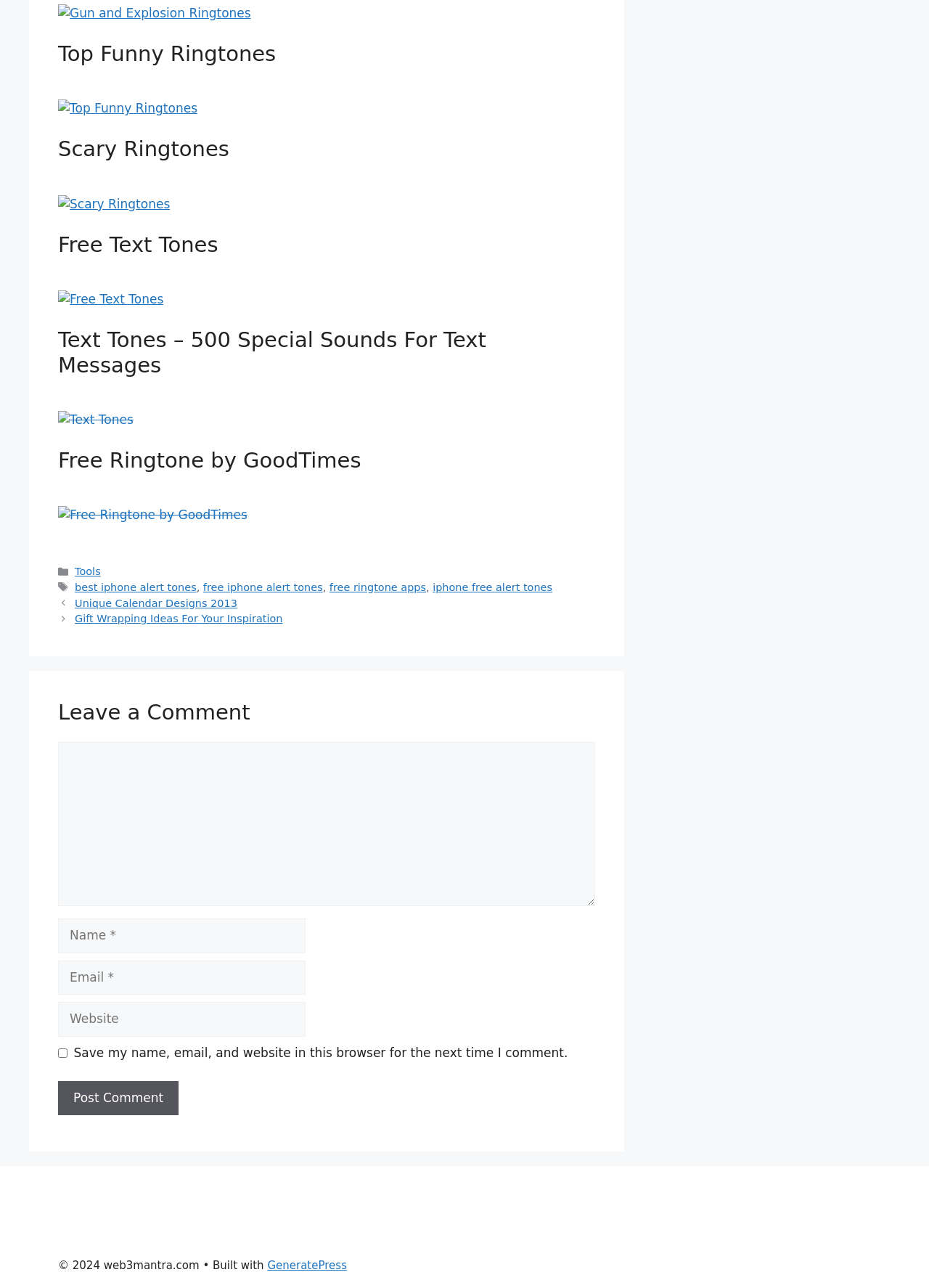Kindly determine the bounding box coordinates of the area that needs to be clicked to fulfill this instruction: "Click on 'Gun and Explosion Ringtones'".

[0.062, 0.005, 0.27, 0.016]